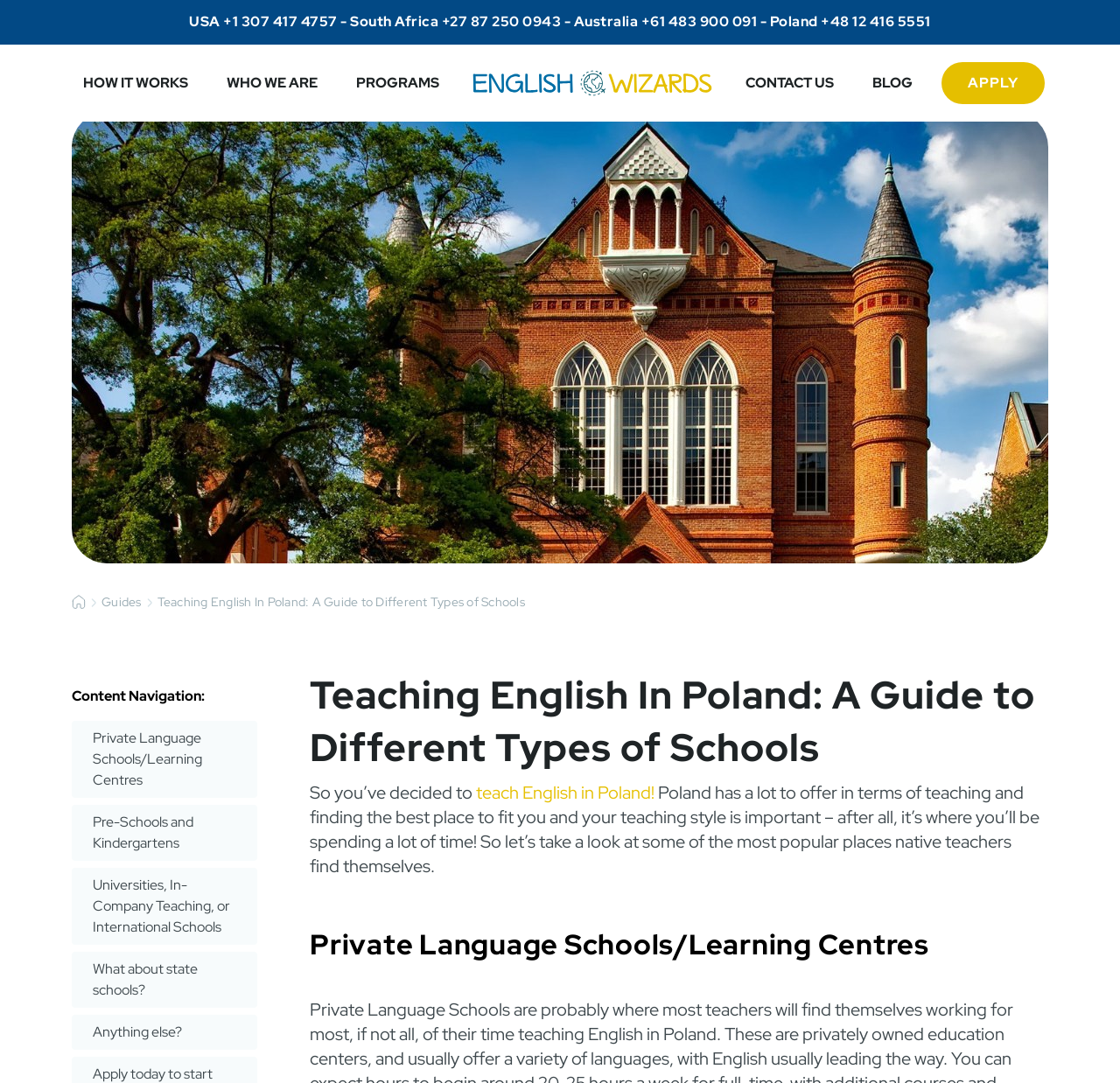Please find the bounding box coordinates of the element that must be clicked to perform the given instruction: "Click the 'BLOG' link". The coordinates should be four float numbers from 0 to 1, i.e., [left, top, right, bottom].

[0.779, 0.068, 0.814, 0.085]